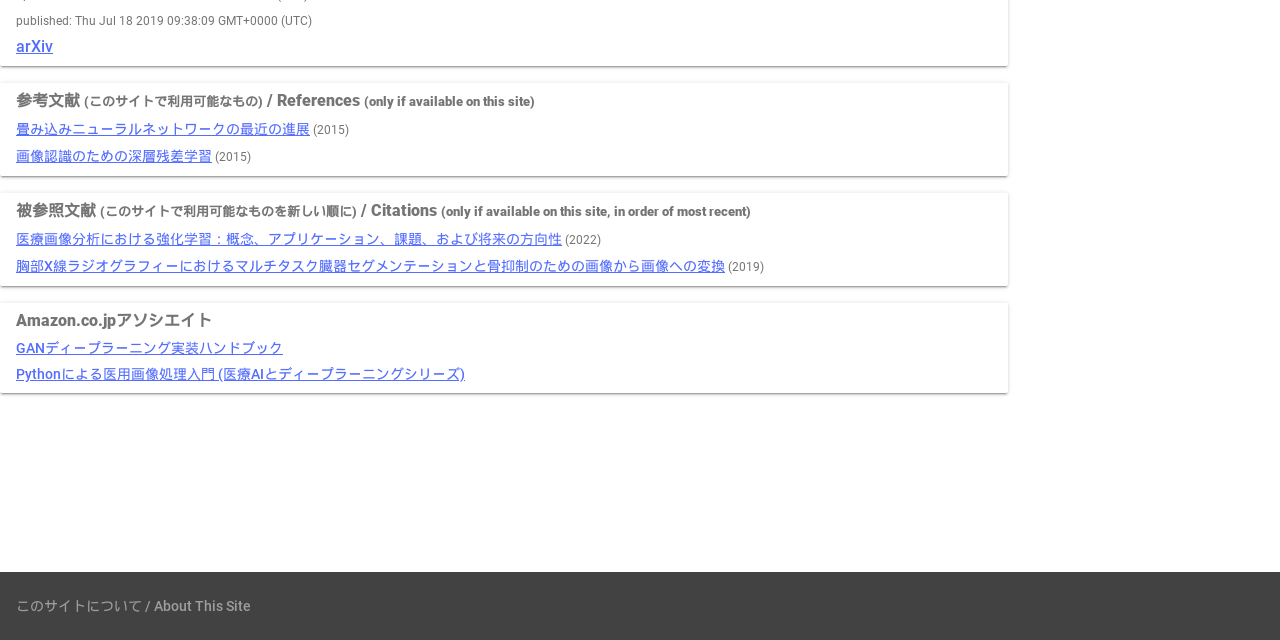Identify the bounding box for the UI element described as: "このサイトについて / About This Site". Ensure the coordinates are four float numbers between 0 and 1, formatted as [left, top, right, bottom].

[0.012, 0.934, 0.196, 0.959]